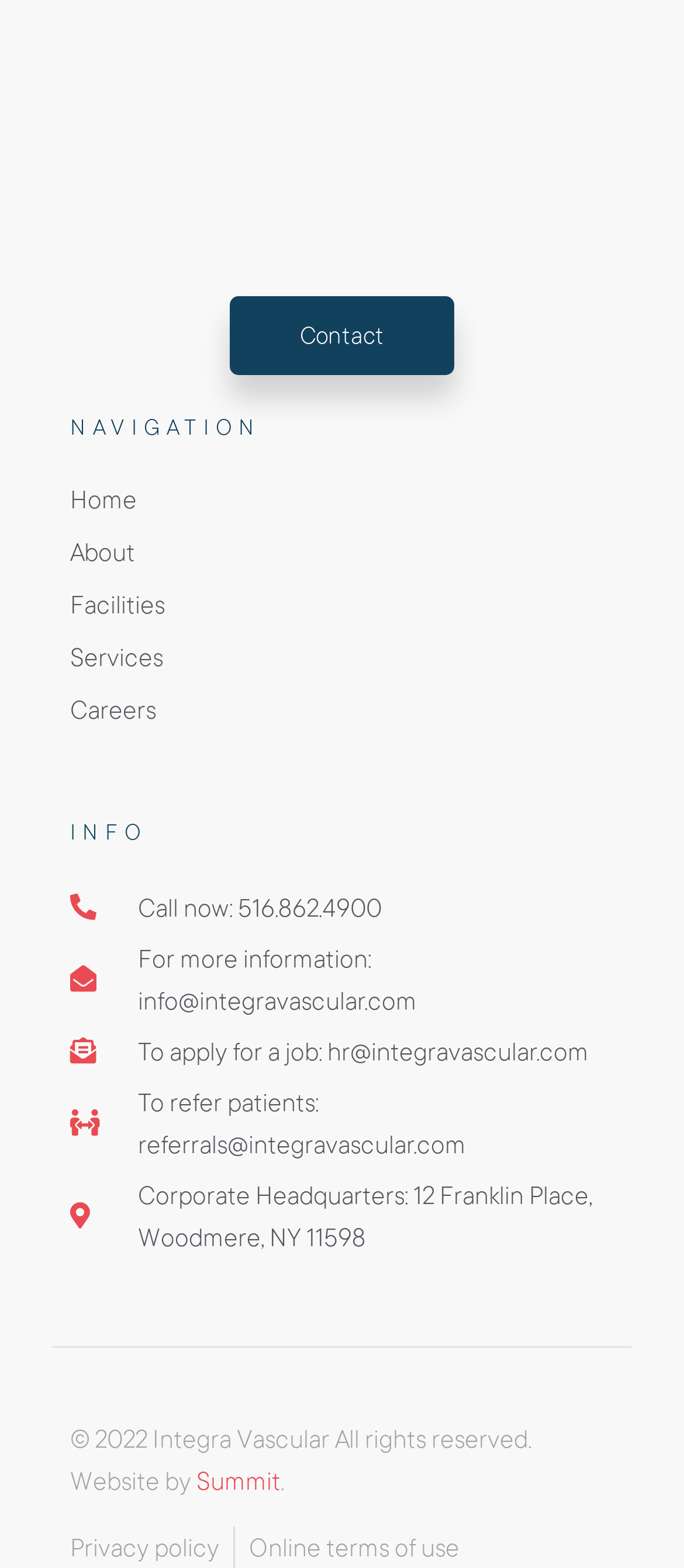Who designed the website?
Carefully analyze the image and provide a detailed answer to the question.

I found the website designer by looking at the link at the bottom of the page, which says 'Website by Summit'. This indicates that the website was designed by Summit.